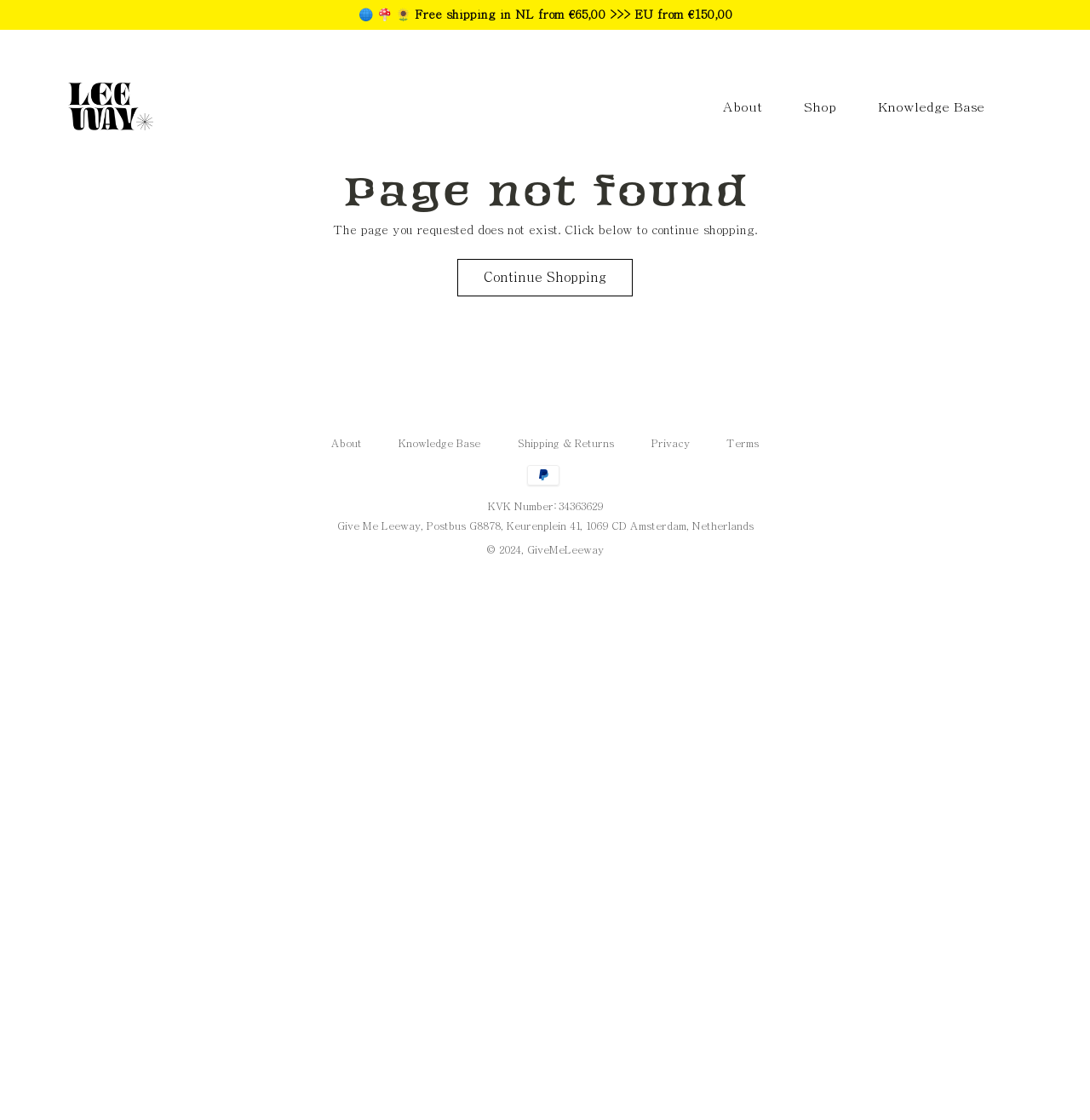Find the bounding box coordinates for the area that must be clicked to perform this action: "Click on the GiveMeLeeway logo".

[0.062, 0.057, 0.141, 0.133]